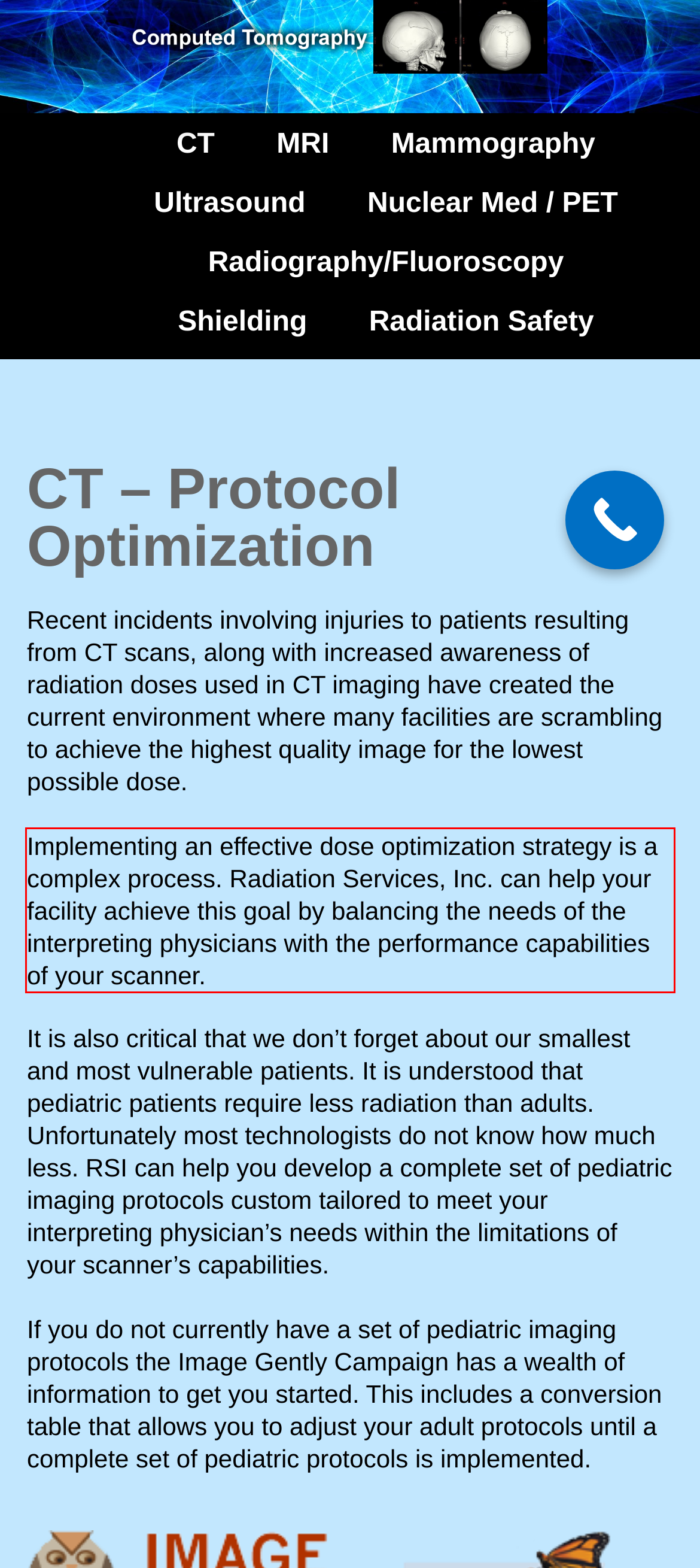Please perform OCR on the text content within the red bounding box that is highlighted in the provided webpage screenshot.

Implementing an effective dose optimization strategy is a complex process. Radiation Services, Inc. can help your facility achieve this goal by balancing the needs of the interpreting physicians with the performance capabilities of your scanner.